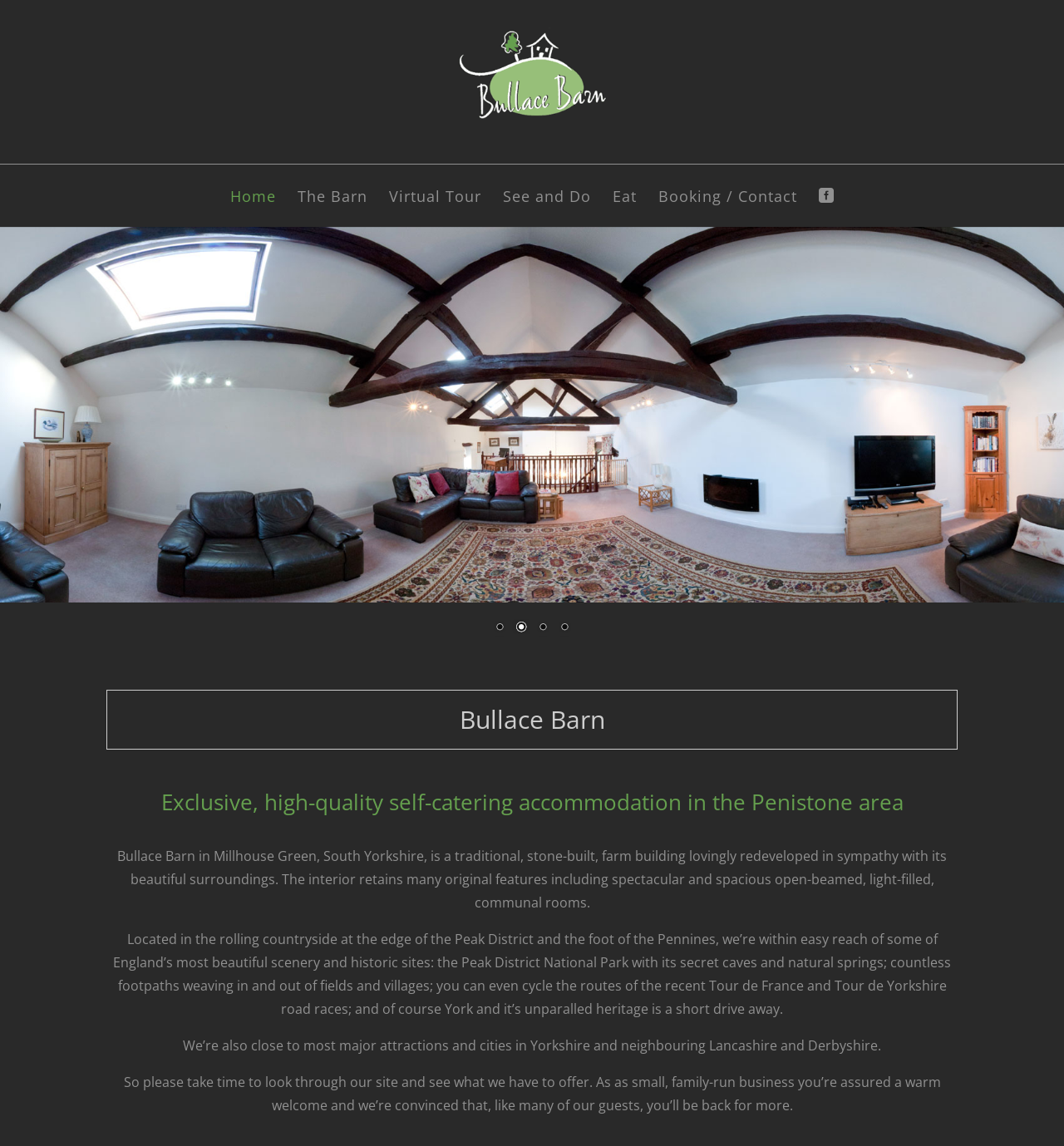Reply to the question with a brief word or phrase: Where is Bullace Barn located?

Millhouse Green, South Yorkshire